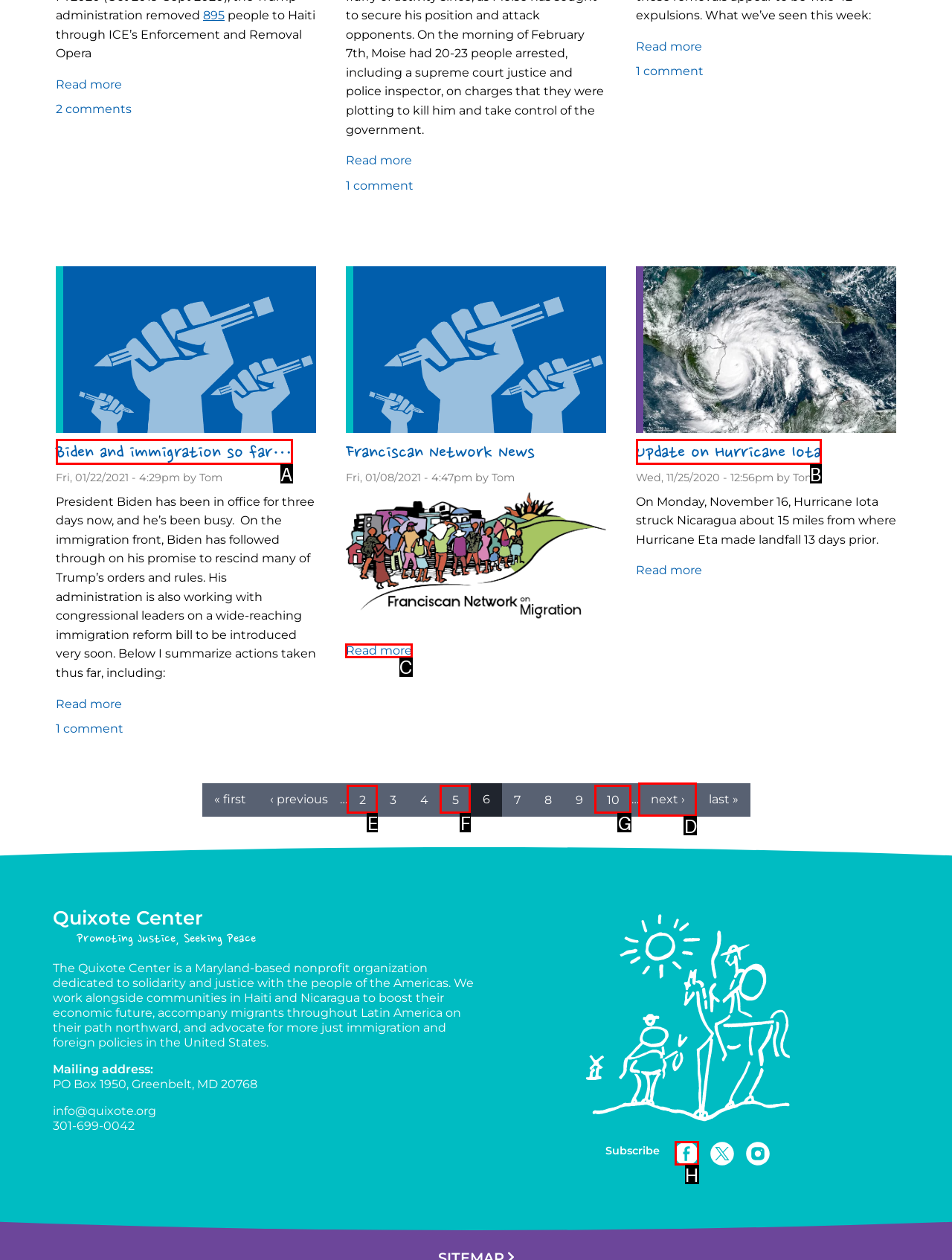Point out the letter of the HTML element you should click on to execute the task: Read more about Franciscan Network News
Reply with the letter from the given options.

C